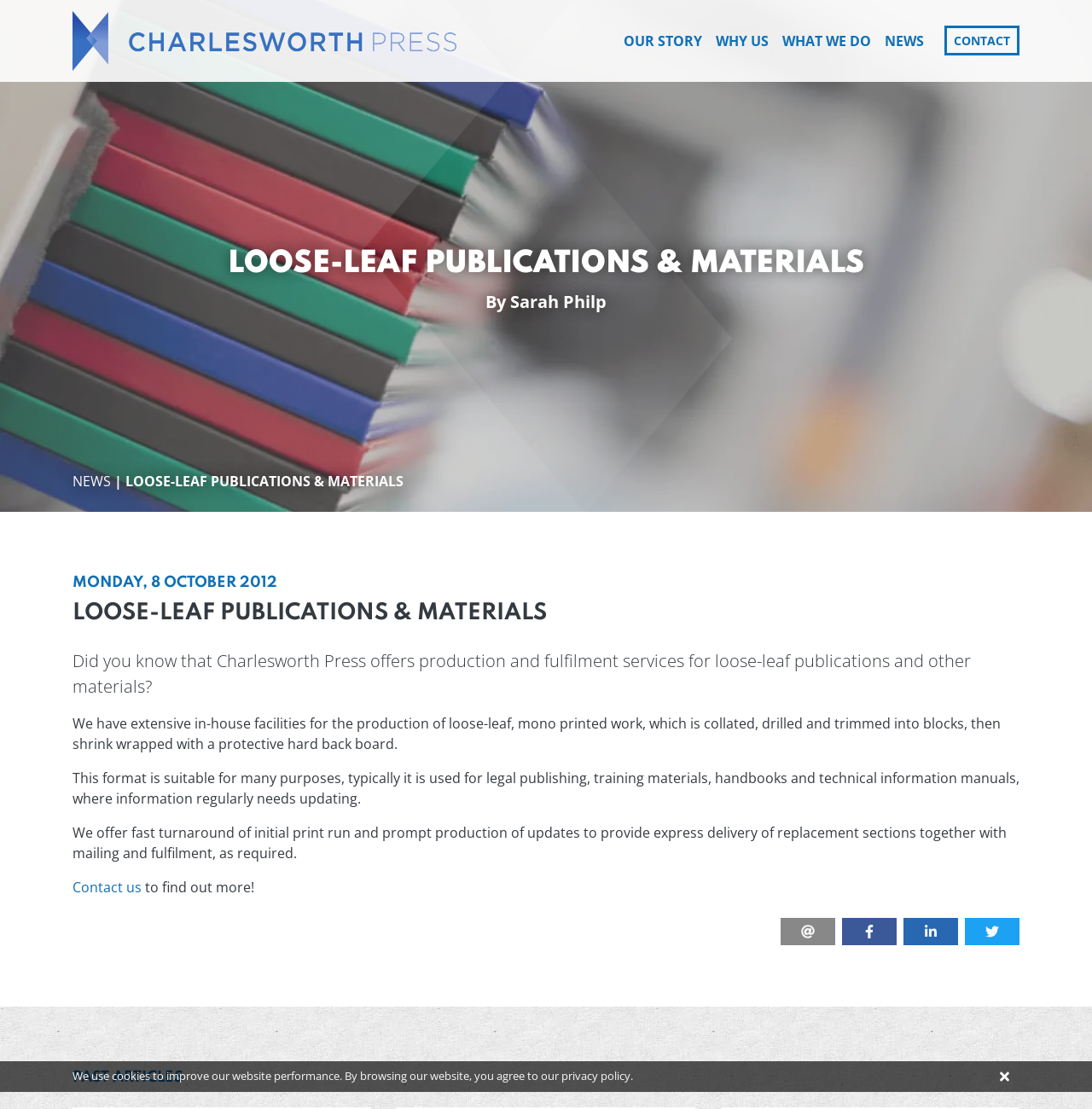Please identify the bounding box coordinates of the element on the webpage that should be clicked to follow this instruction: "Email us". The bounding box coordinates should be given as four float numbers between 0 and 1, formatted as [left, top, right, bottom].

[0.715, 0.828, 0.765, 0.852]